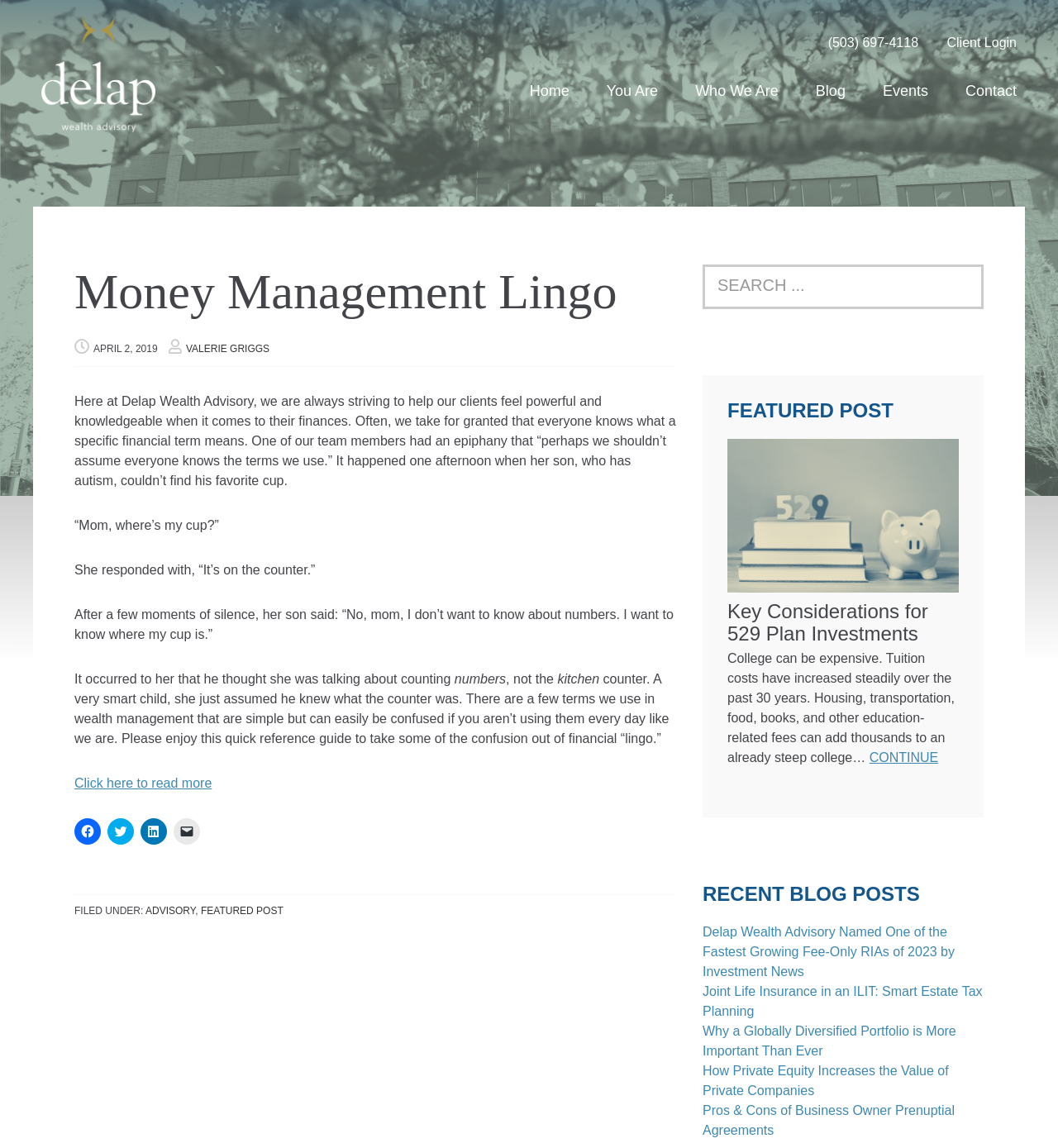Please specify the bounding box coordinates of the clickable section necessary to execute the following command: "Read the 'Key Considerations for 529 Plan Investments' article".

[0.688, 0.382, 0.906, 0.691]